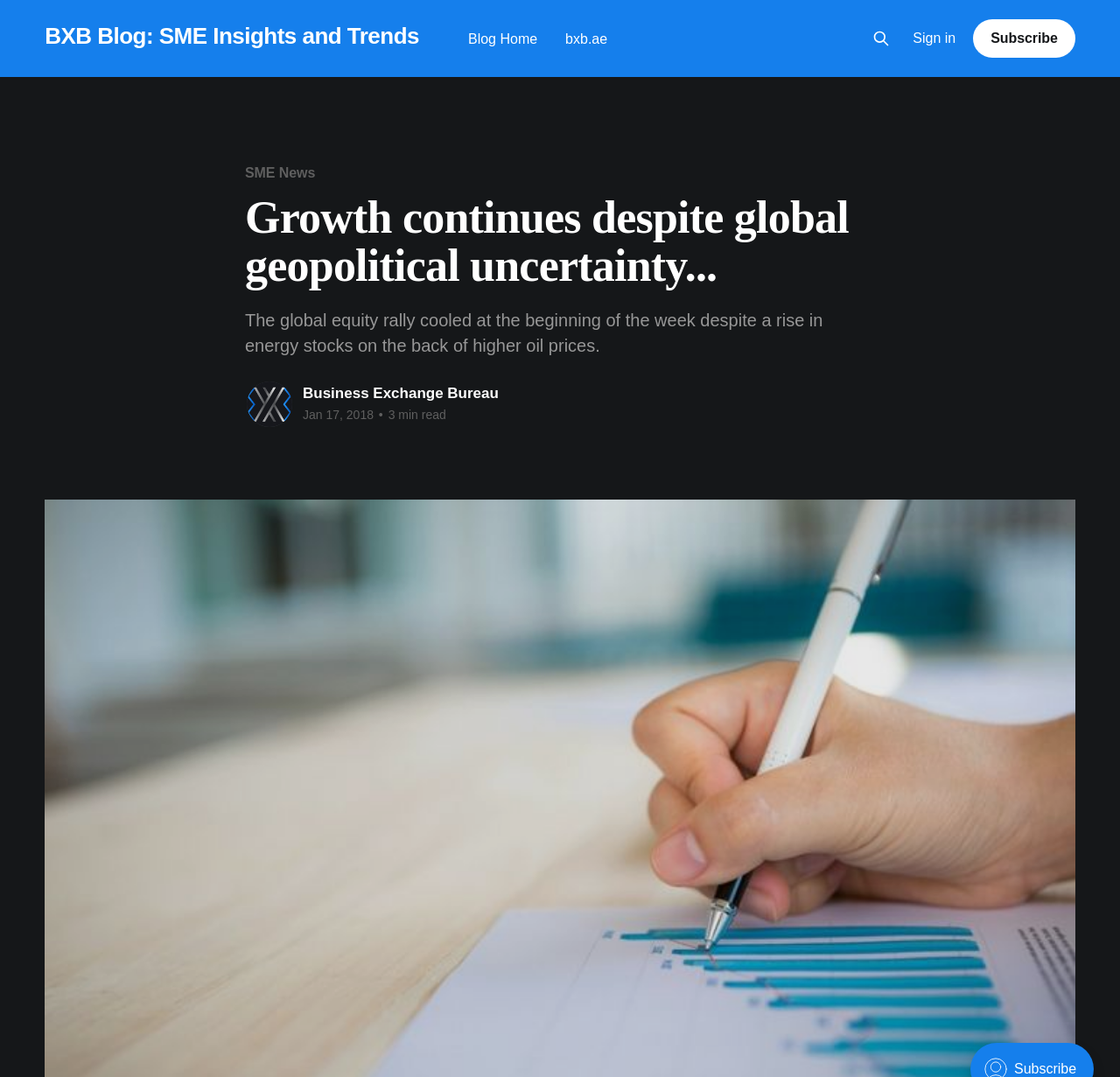Determine the main headline from the webpage and extract its text.

Growth continues despite global geopolitical uncertainty...